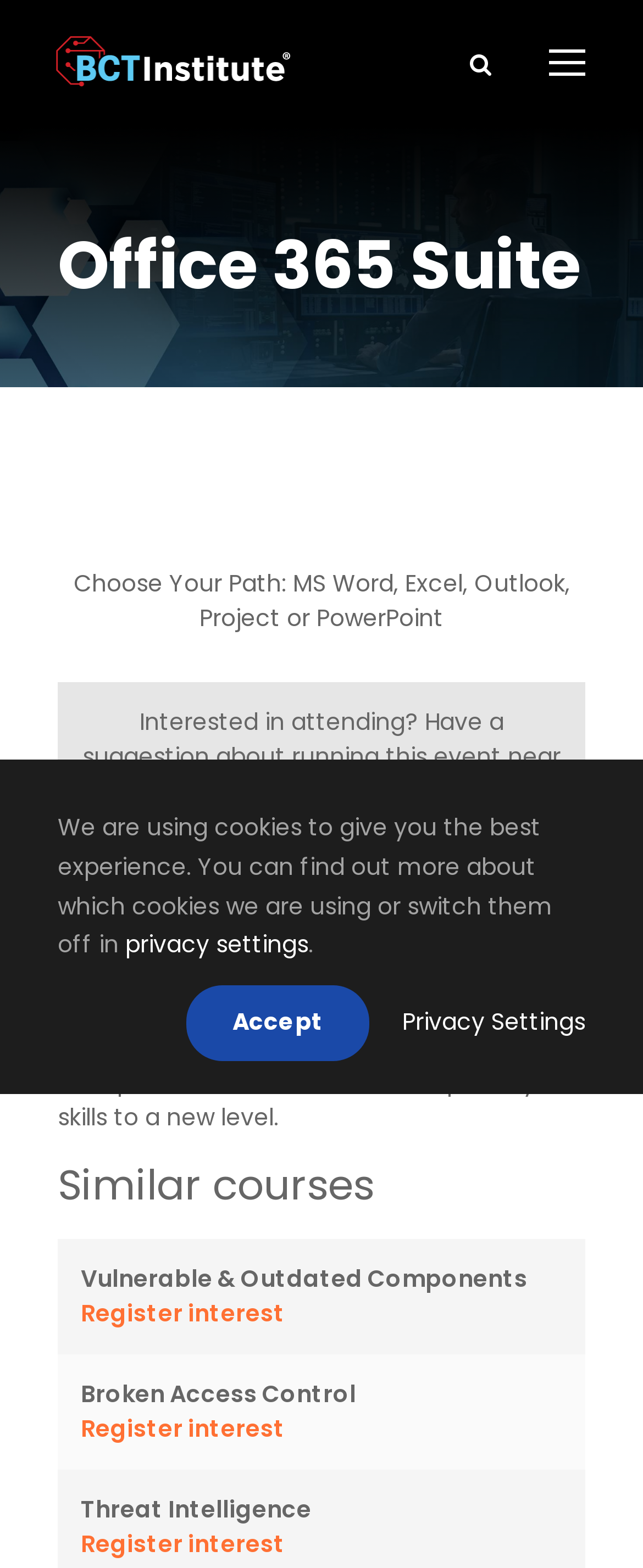What are the similar courses mentioned on this webpage?
Using the image as a reference, give an elaborate response to the question.

The webpage lists several links under the heading 'Similar courses', which include 'Vulnerable & Outdated Components', 'Broken Access Control', and 'Threat Intelligence', suggesting that these are related courses or topics.